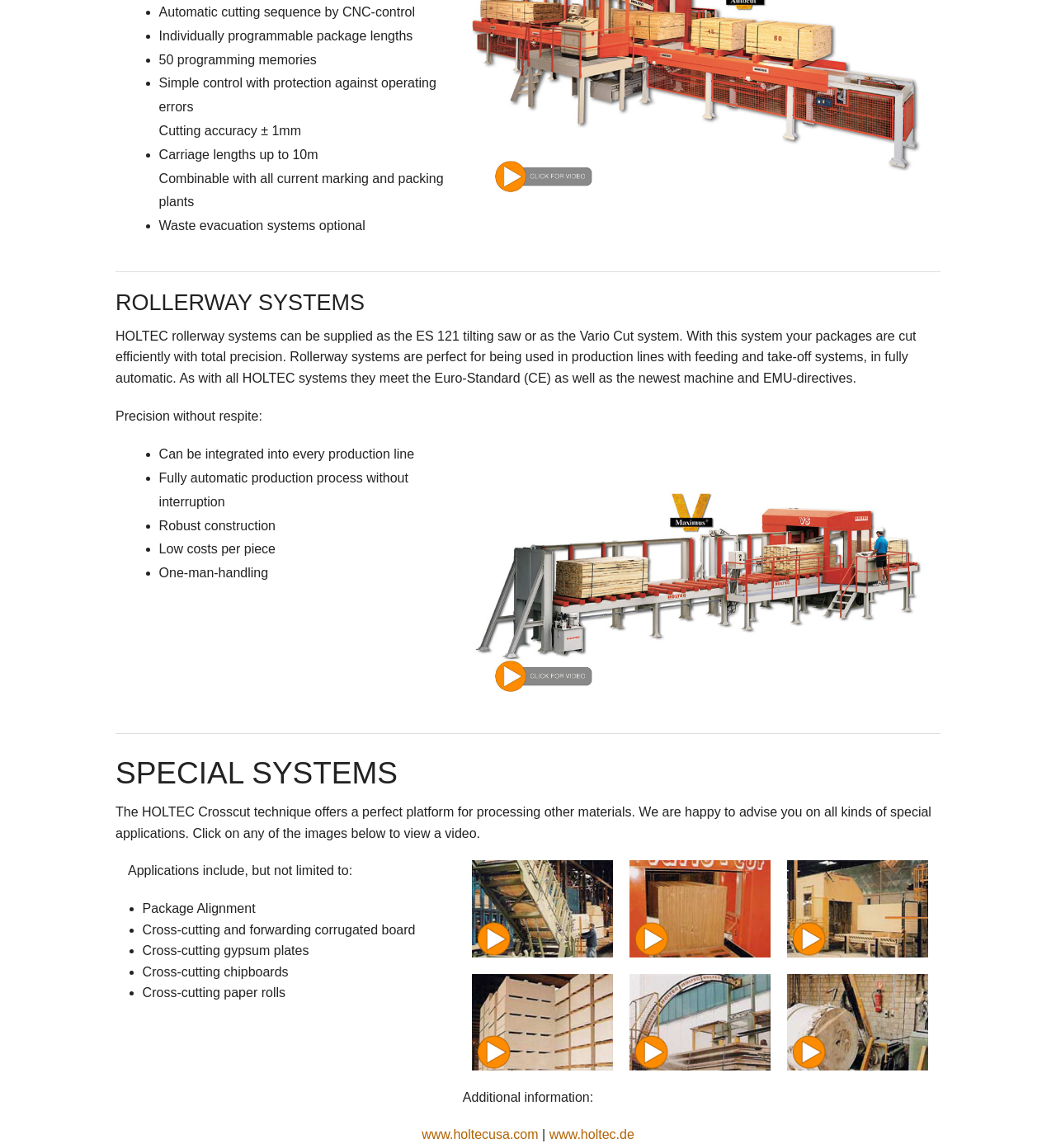Please answer the following question using a single word or phrase: What is the cutting accuracy of the system?

± 1mm